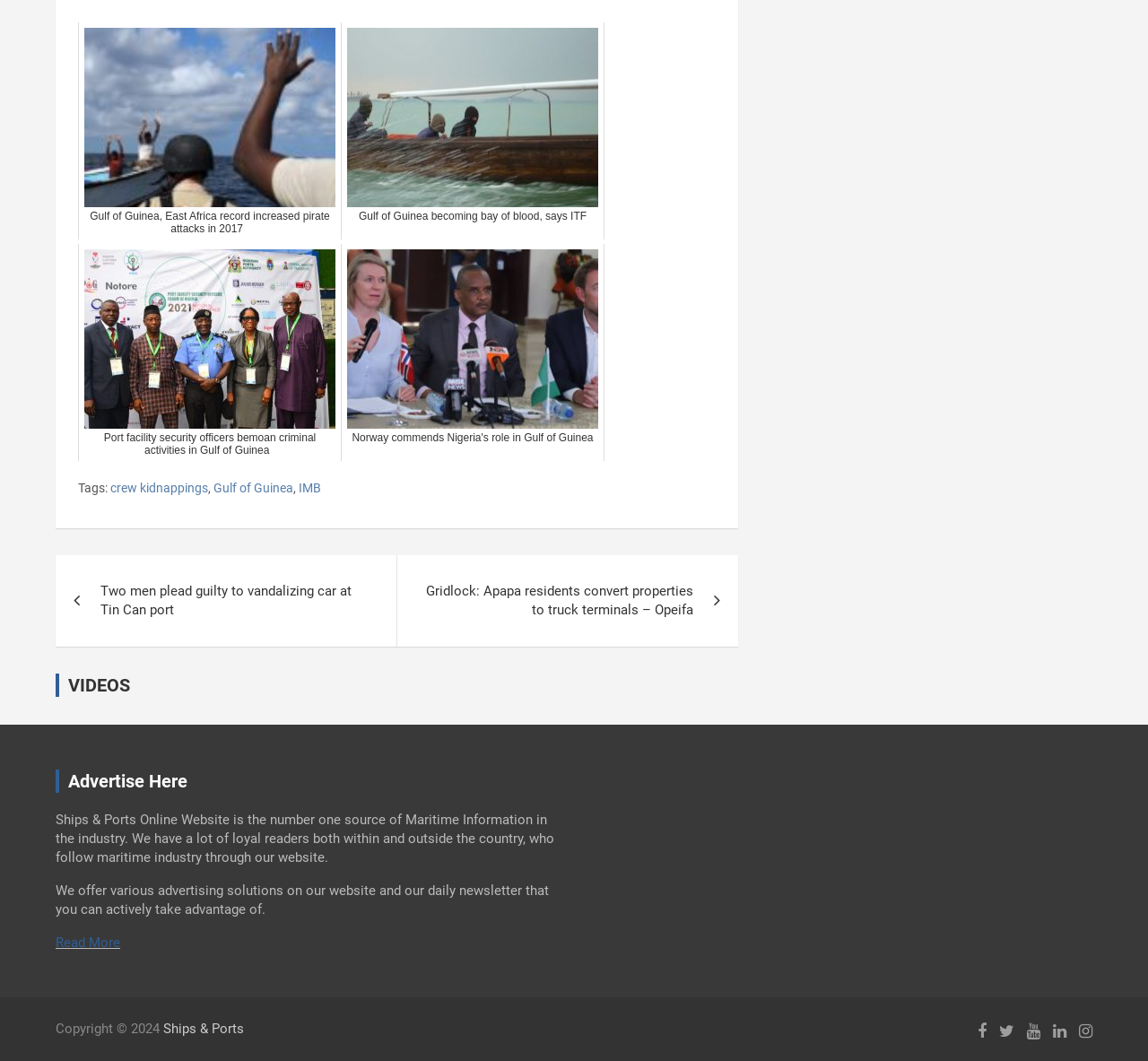Analyze the image and deliver a detailed answer to the question: How many navigation links are there?

I found two navigation links: 'Posts' and 'VIDEOS', which are located in separate sections on the page.